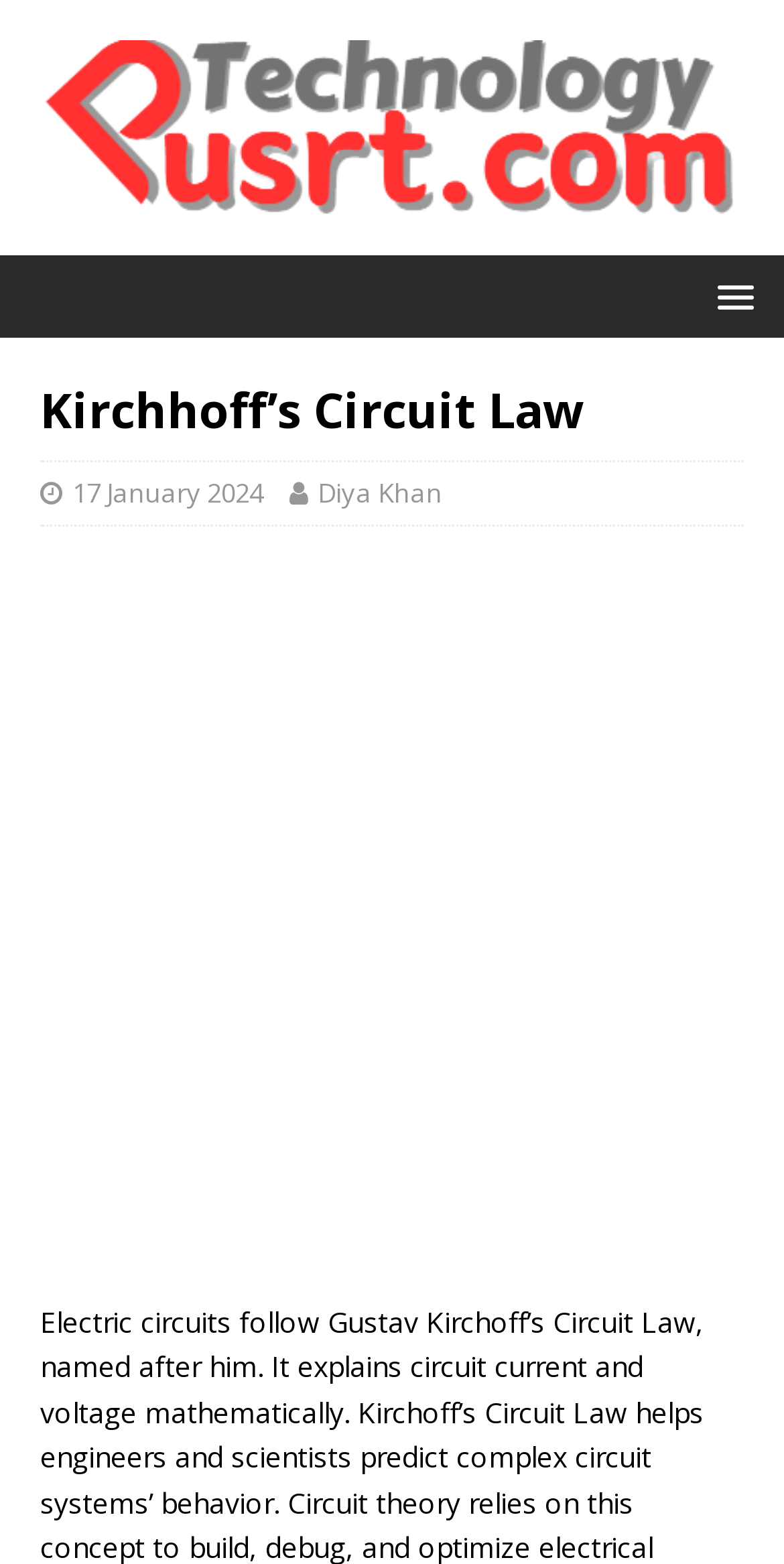Who is the author of the latest article?
Utilize the information in the image to give a detailed answer to the question.

I found the author's name by looking at the link 'Diya Khan' which is located below the main heading 'Kirchhoff’s Circuit Law' and next to the date '17 January 2024'.